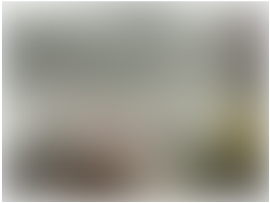Answer this question using a single word or a brief phrase:
Who is the author of the article?

Robert Brown